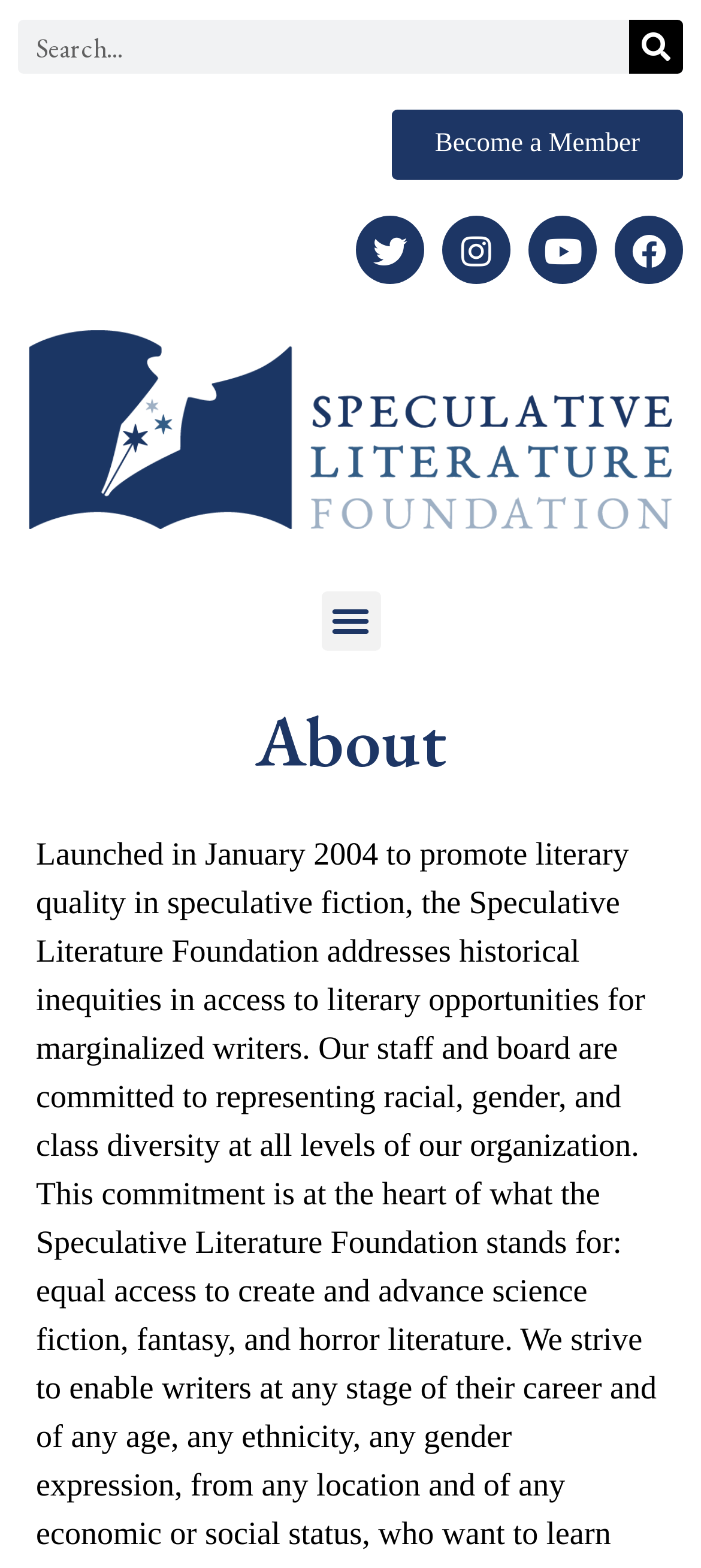Locate the bounding box coordinates of the clickable region to complete the following instruction: "Go to about page."

[0.026, 0.449, 0.974, 0.495]